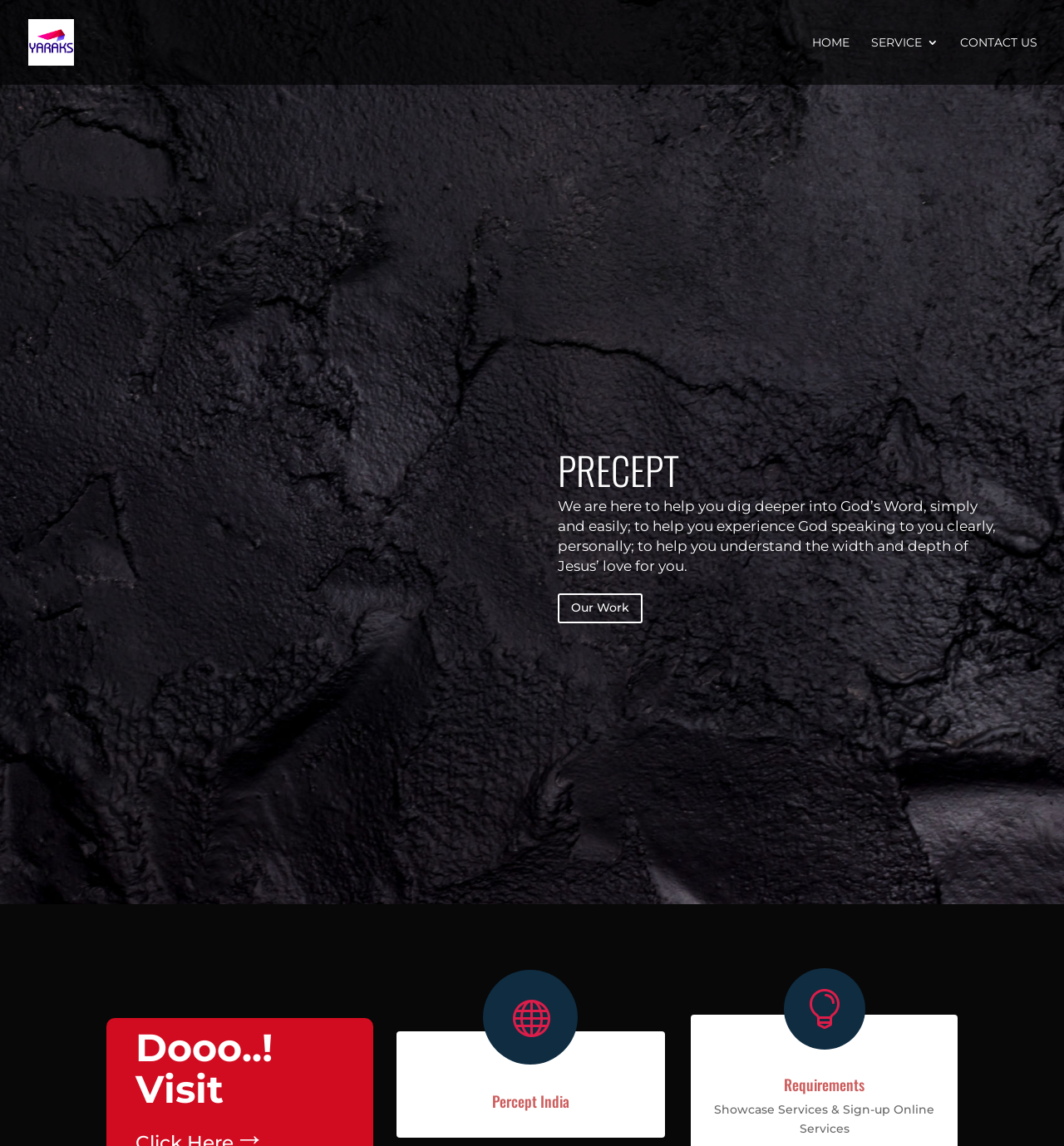Generate a thorough caption that explains the contents of the webpage.

The webpage is titled "Precept India | Yaraks" and has a prominent logo at the top left corner, which is an image with the text "Yaraks" next to it. 

At the top right corner, there are three links: "HOME", "SERVICE 3", and "CONTACT US", aligned horizontally. 

Below the logo, there is a table layout that occupies most of the page. Within this layout, there is a heading "PRECEPT" at the top, followed by a link with the same text. Below the heading, there is a paragraph of text that describes the purpose of Precept, which is to help users understand God's Word and experience His love. 

To the right of the paragraph, there is a link "Our Work 5". 

At the bottom left corner, there is a heading "Dooo..! Visit" and a link with a Facebook icon. Next to it, there is a heading "Percept India" with a link below it. 

At the bottom right corner, there is a link with a Twitter icon, a heading "Requirements" with a link below it, and a static text "Showcase Services & Sign-up Online".